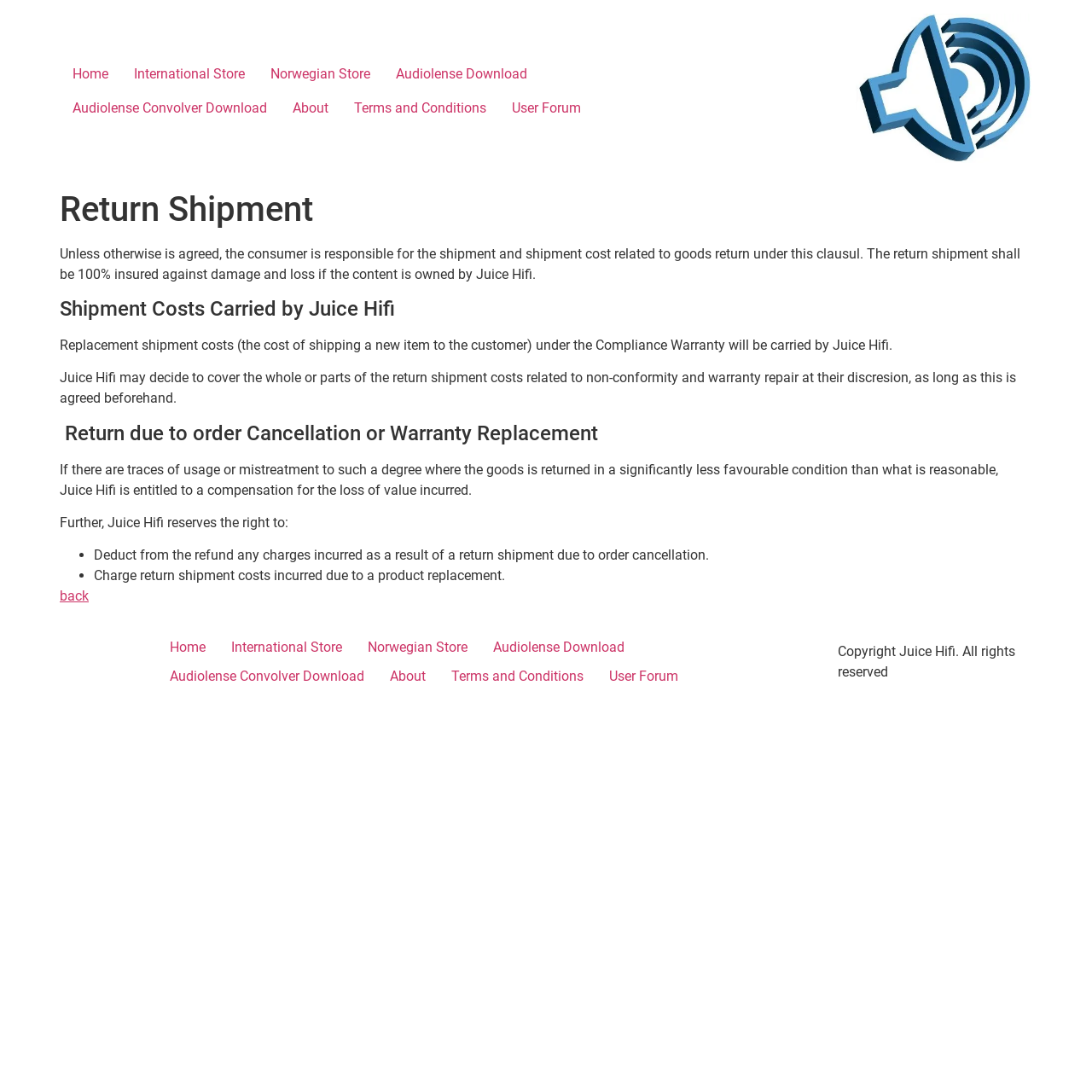Please determine the bounding box coordinates for the UI element described as: "Norwegian Store".

[0.236, 0.052, 0.351, 0.084]